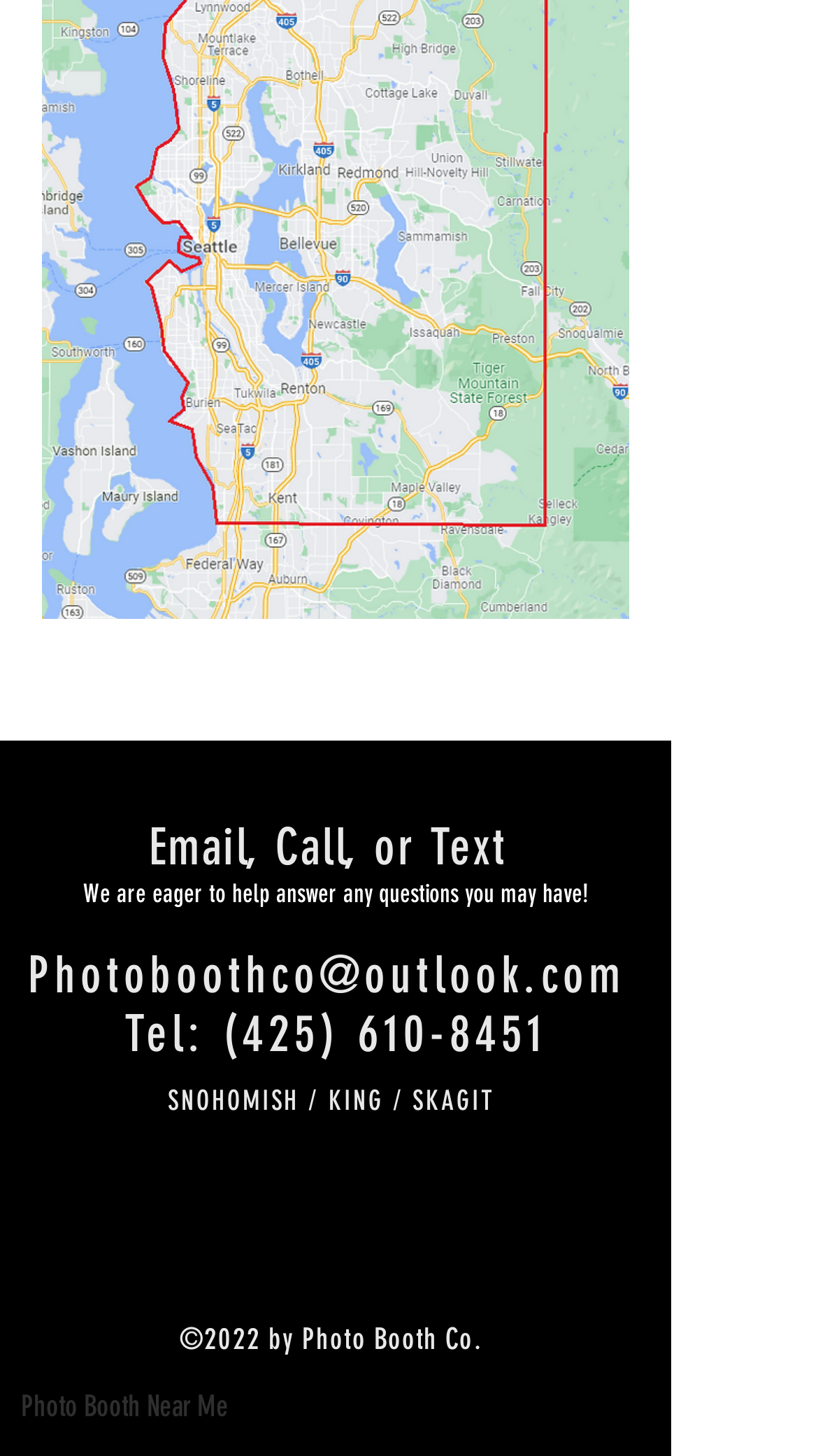What is the company's email address?
Analyze the image and deliver a detailed answer to the question.

The company's email address can be found in the contact information section, which is located in the middle of the webpage. It is written as 'Photoboothco@outlook.com' and is a clickable link.